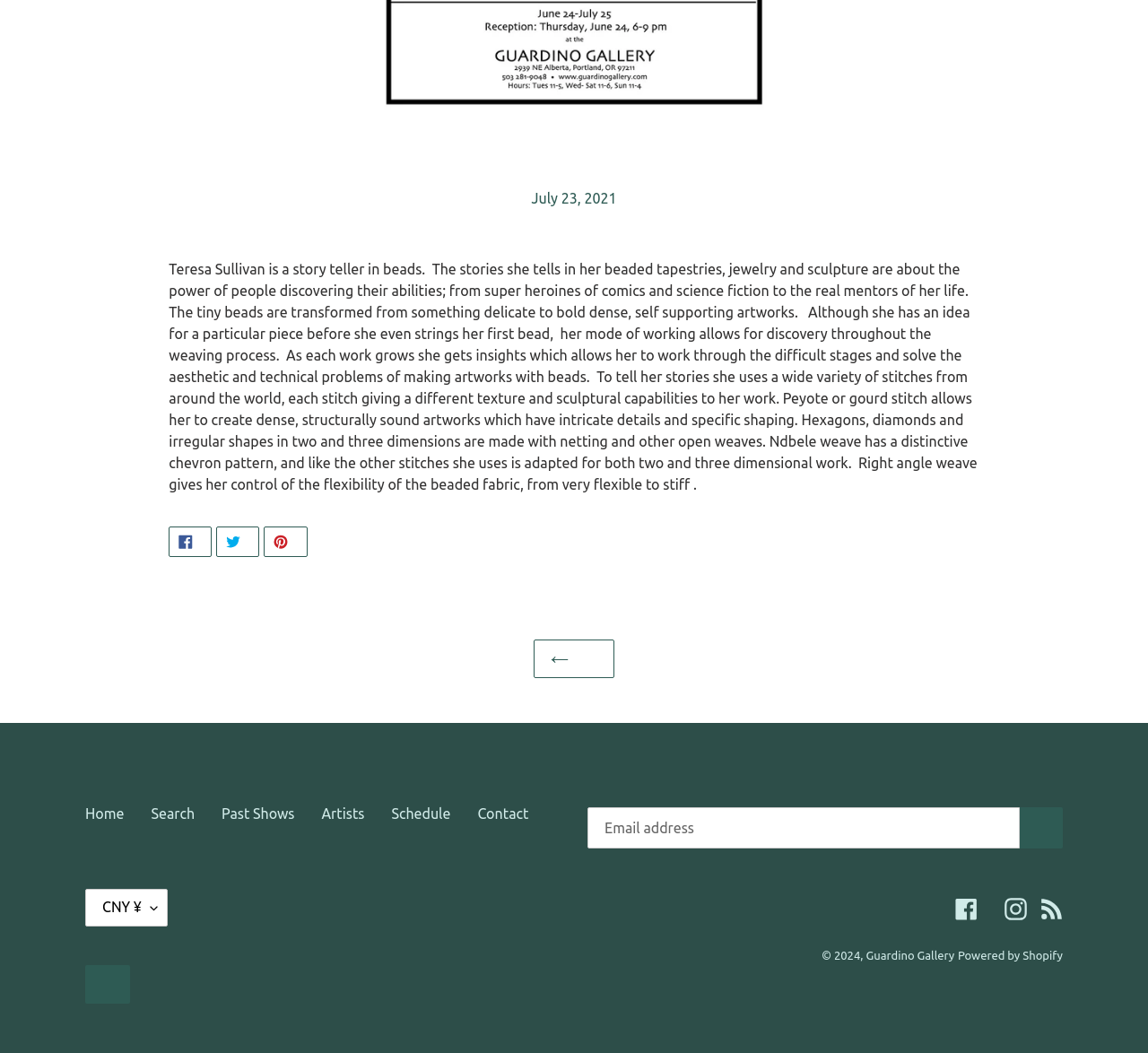Bounding box coordinates should be in the format (top-left x, top-left y, bottom-right x, bottom-right y) and all values should be floating point numbers between 0 and 1. Determine the bounding box coordinate for the UI element described as: Pin it Pin on Pinterest

[0.23, 0.5, 0.268, 0.529]